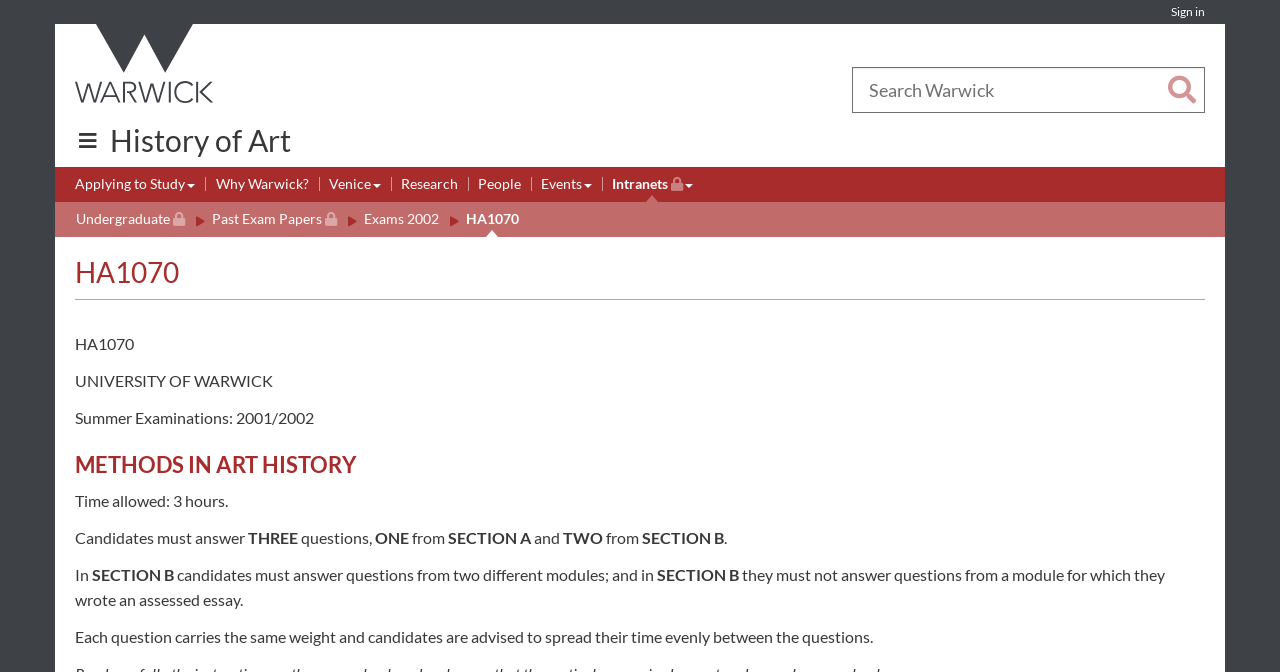Please determine the bounding box coordinates of the section I need to click to accomplish this instruction: "Search Warwick".

[0.665, 0.1, 0.941, 0.168]